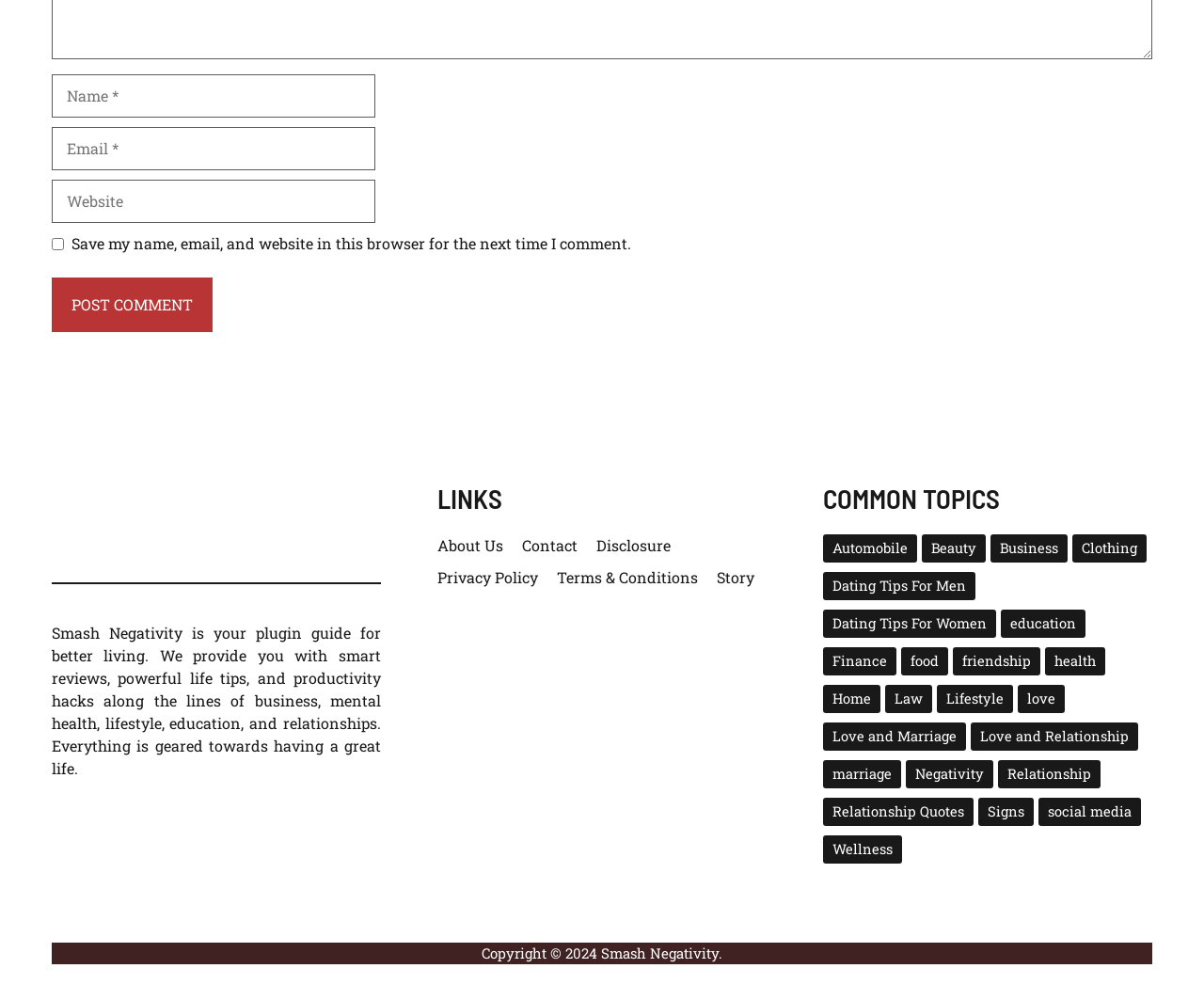What is the topic of the image on the webpage?
Based on the screenshot, provide your answer in one word or phrase.

Negativity-bias